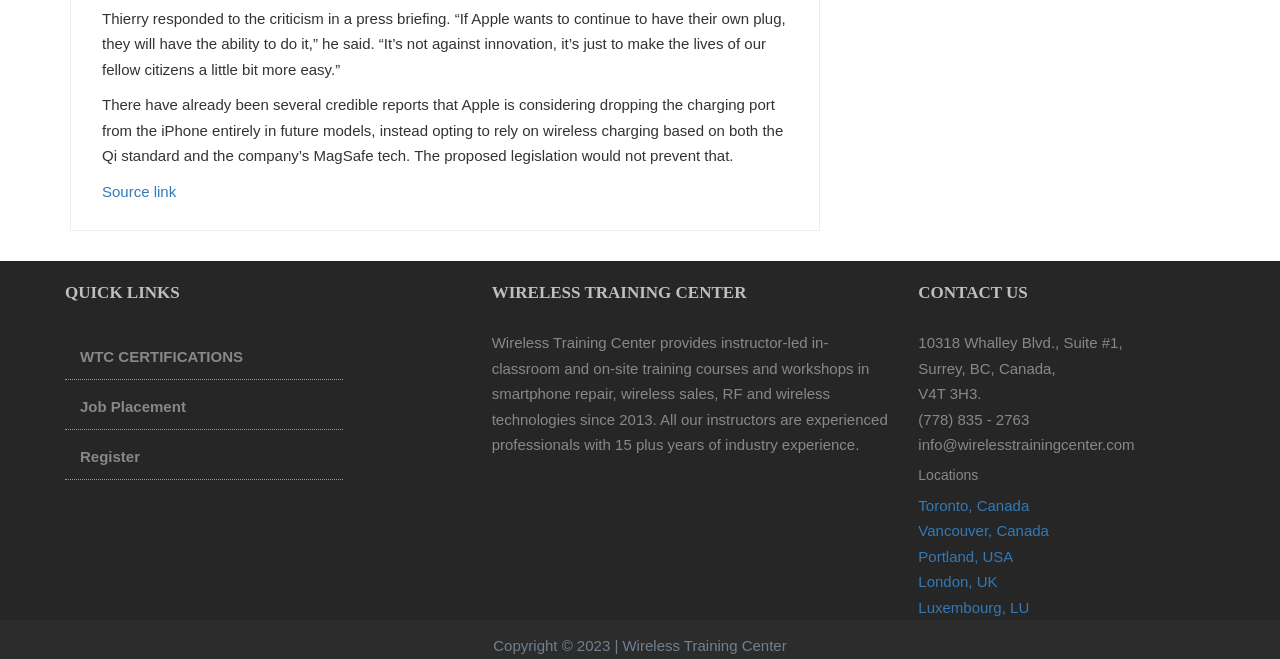Provide a one-word or one-phrase answer to the question:
What type of training does Wireless Training Center provide?

instructor-led